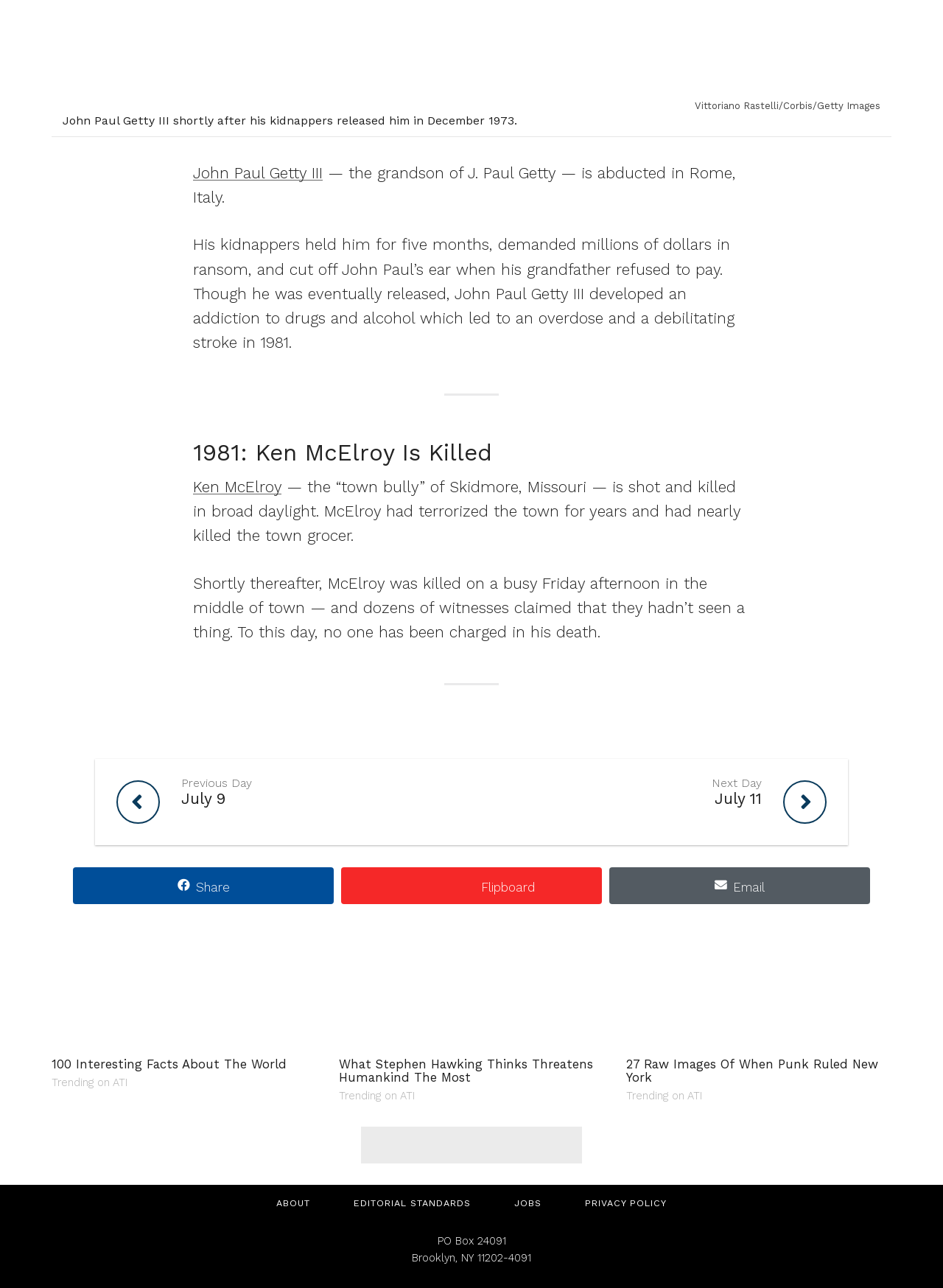How many links are there to share the content?
Look at the screenshot and give a one-word or phrase answer.

2